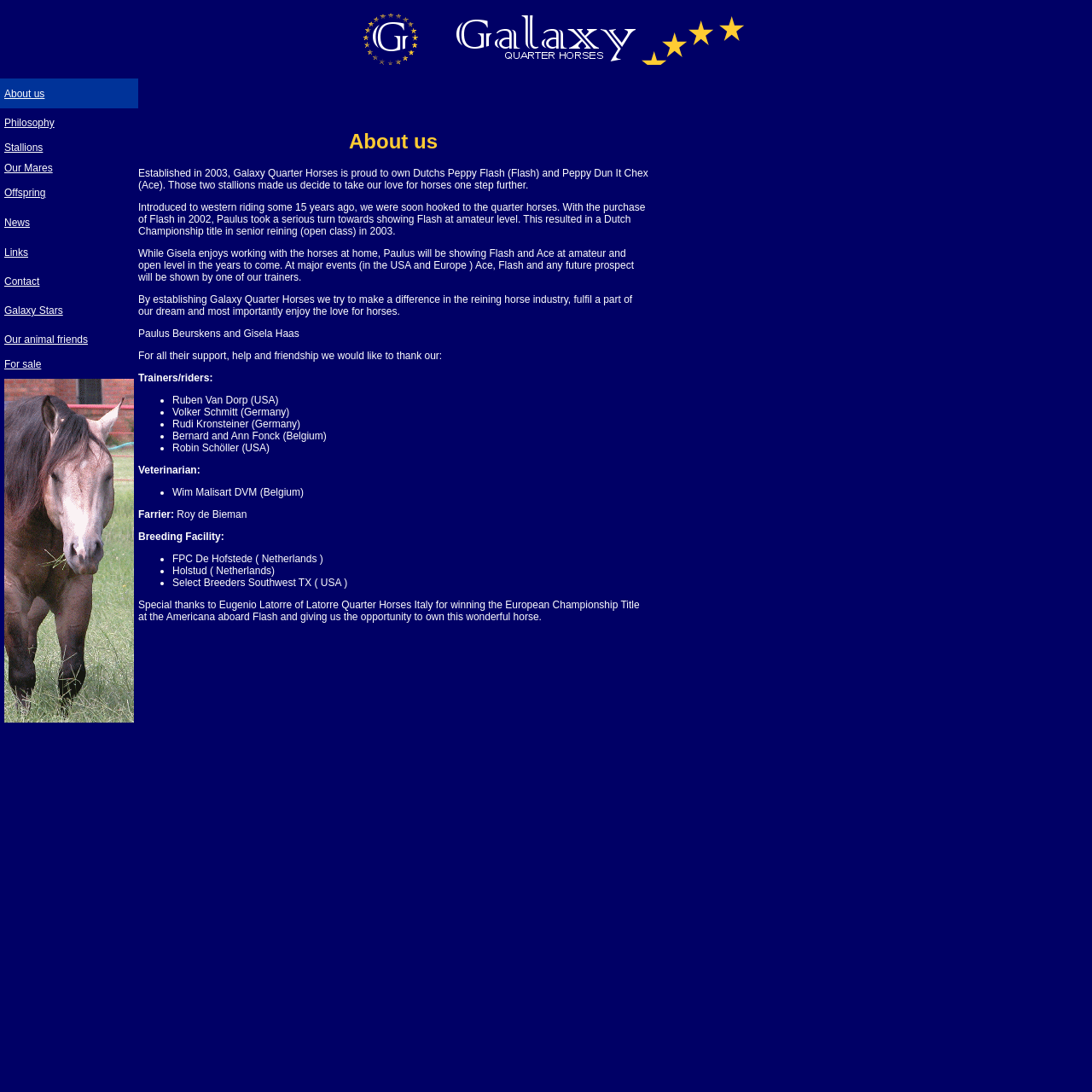Identify the bounding box coordinates necessary to click and complete the given instruction: "Click on Contact link".

[0.004, 0.252, 0.036, 0.263]